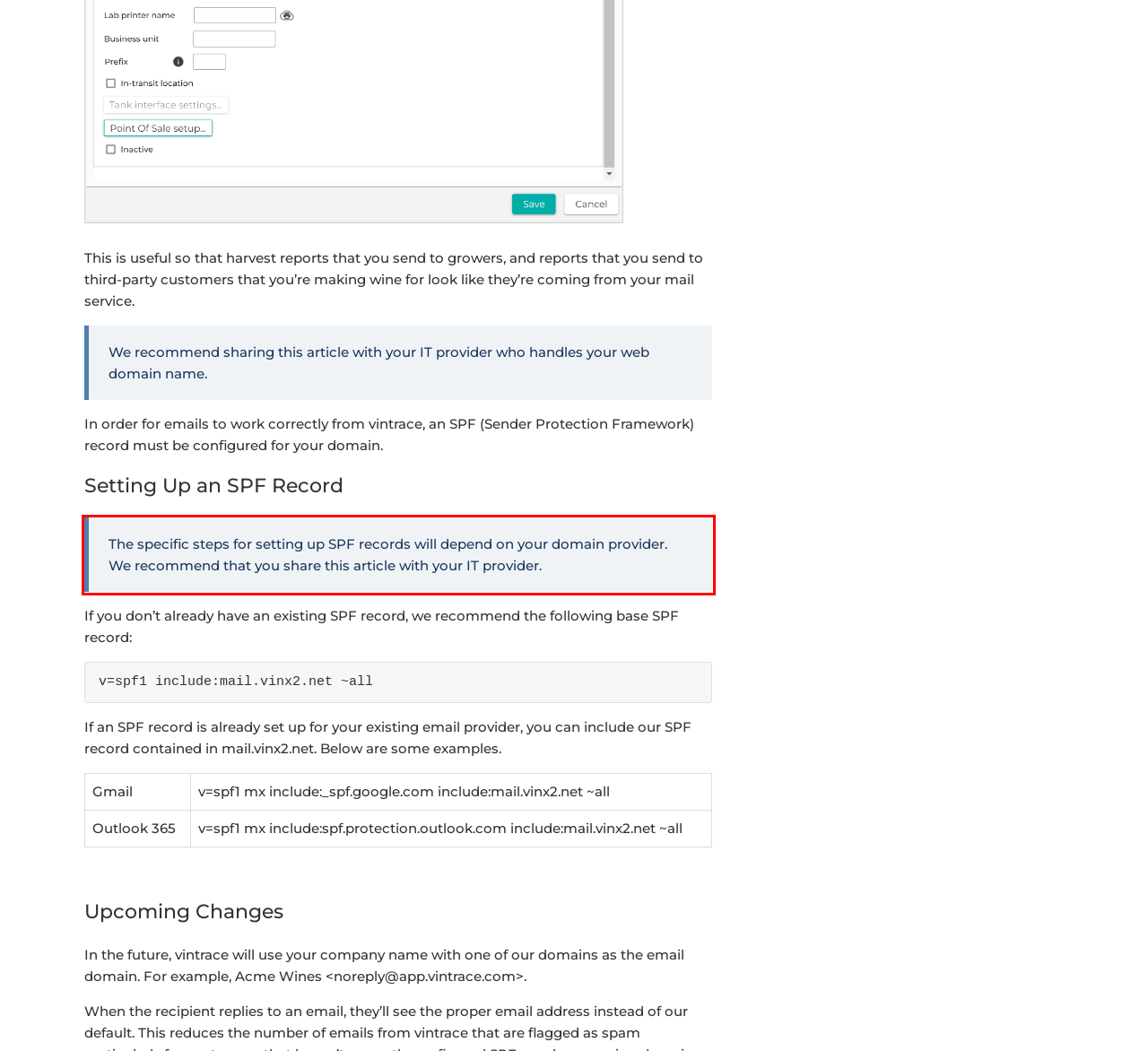Using the webpage screenshot, recognize and capture the text within the red bounding box.

The specific steps for setting up SPF records will depend on your domain provider. We recommend that you share this article with your IT provider.